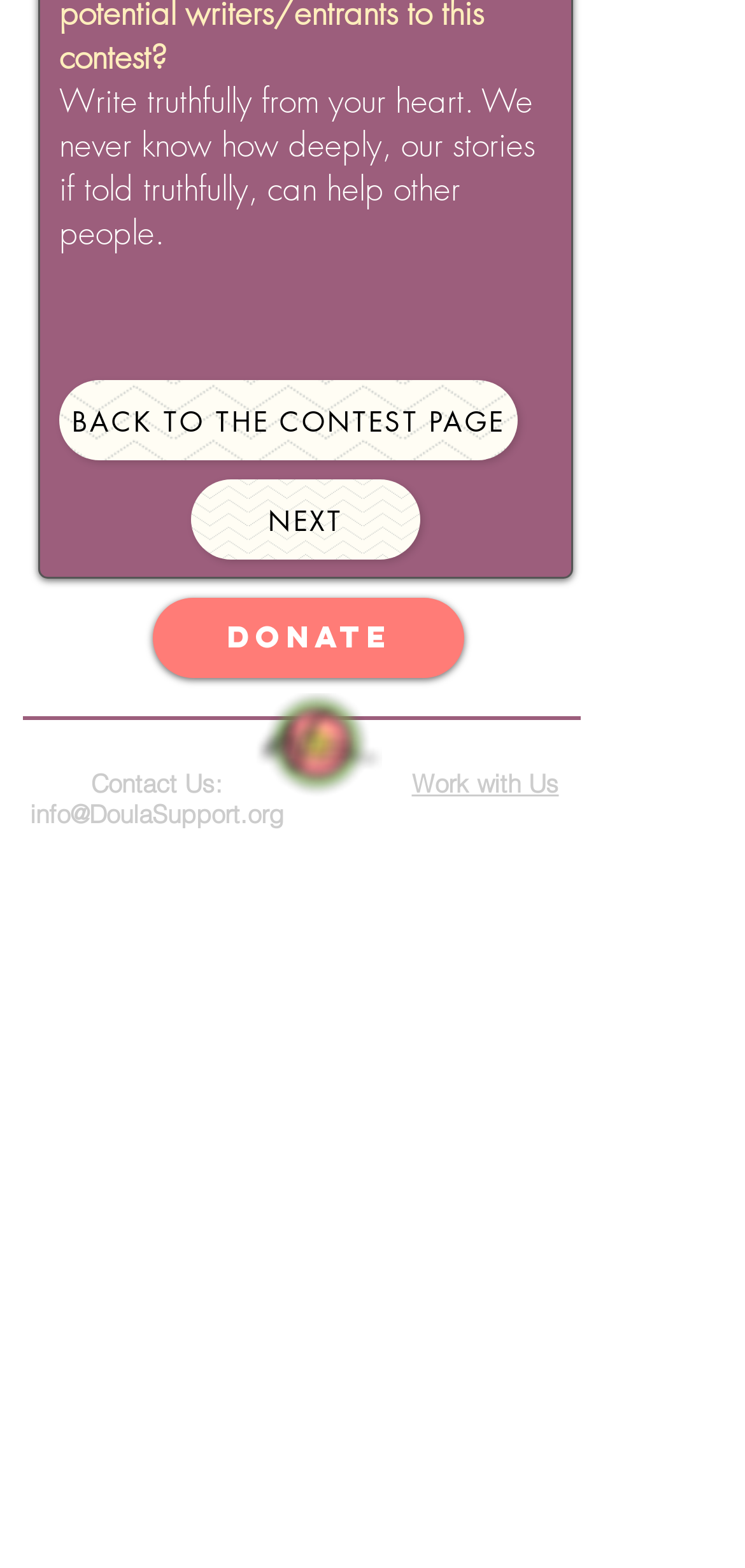Given the element description Next, identify the bounding box coordinates for the UI element on the webpage screenshot. The format should be (top-left x, top-left y, bottom-right x, bottom-right y), with values between 0 and 1.

[0.256, 0.306, 0.564, 0.357]